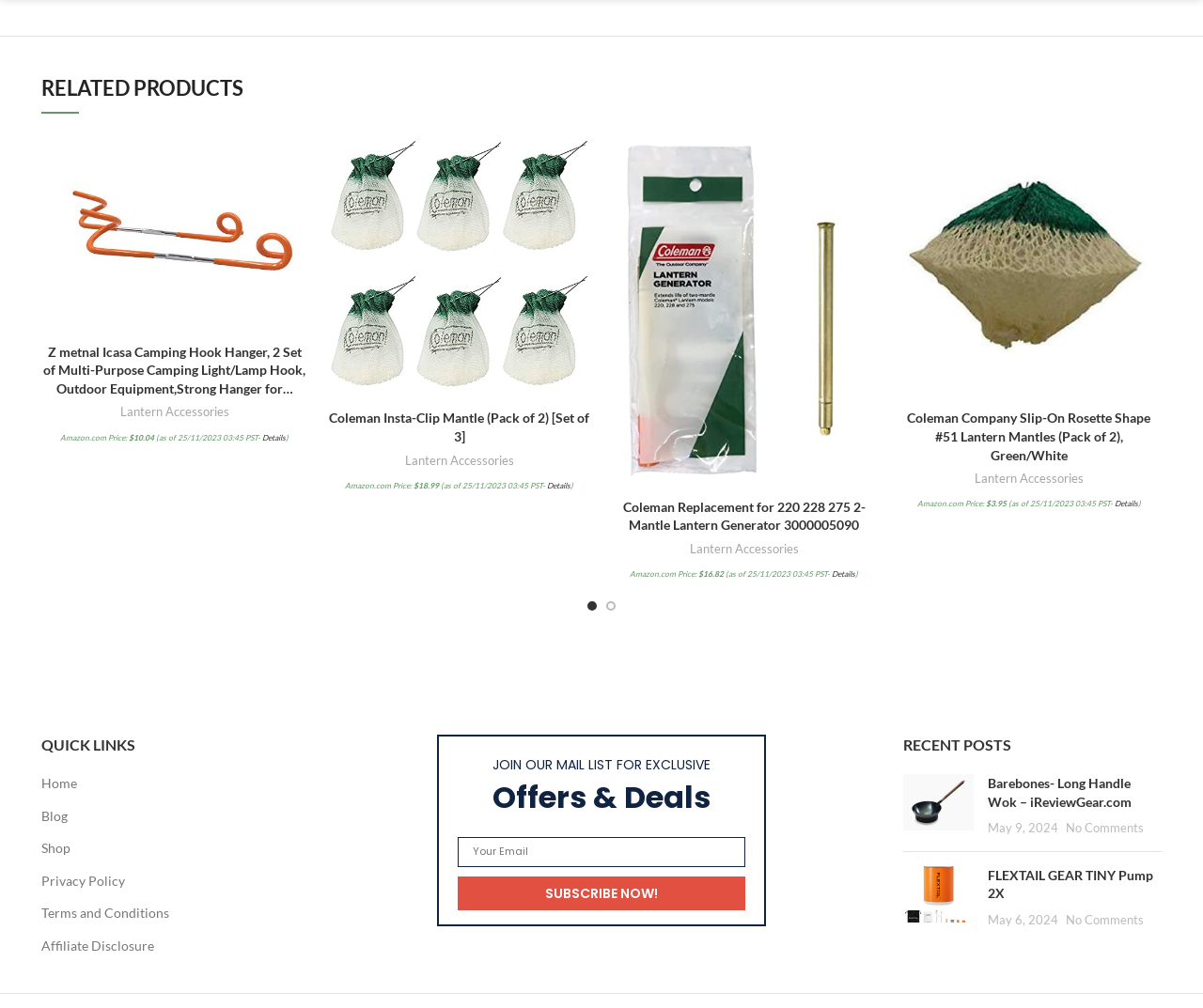Determine the bounding box coordinates of the area to click in order to meet this instruction: "Compare the product".

[0.224, 0.142, 0.263, 0.184]